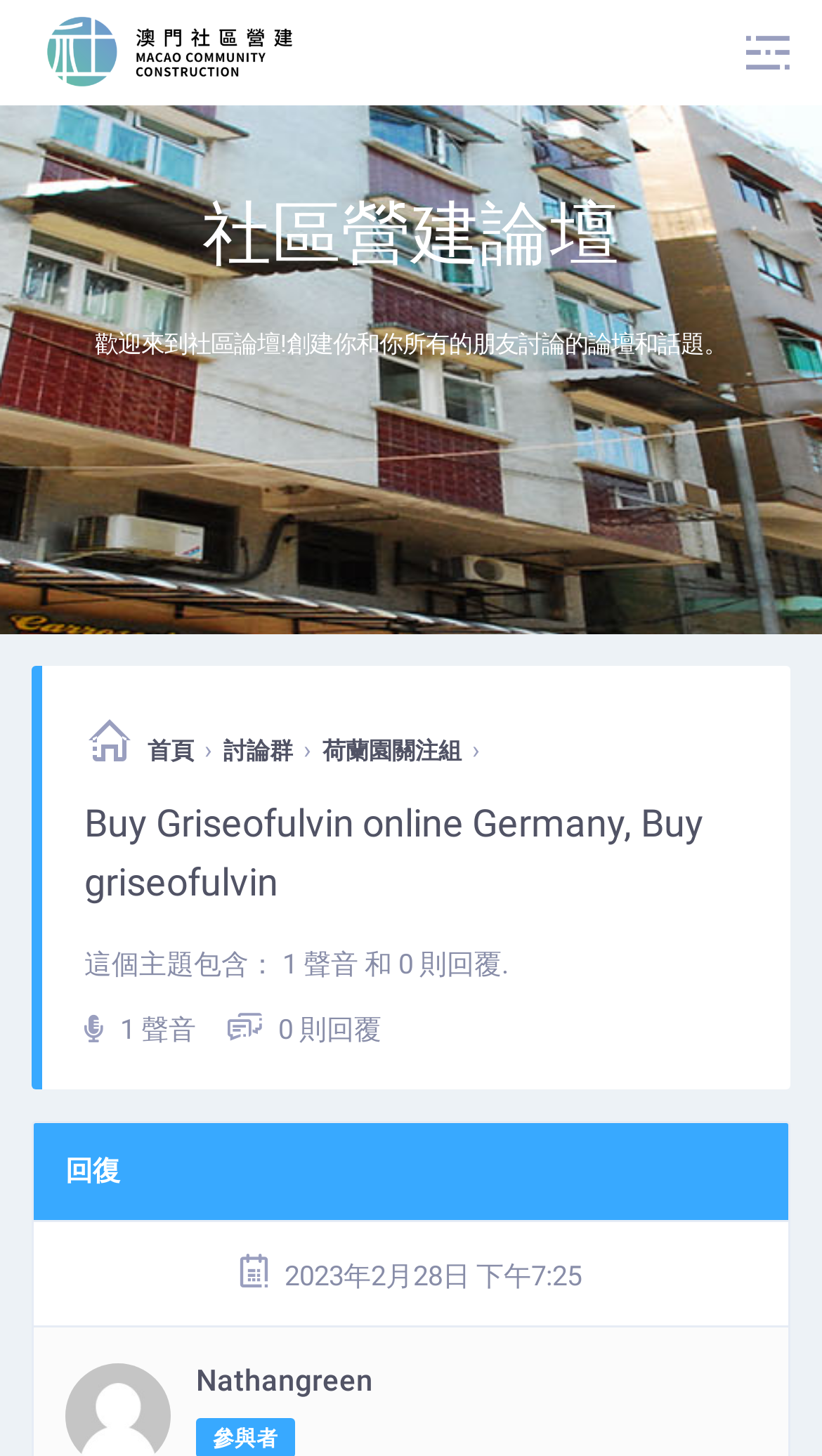Create an elaborate caption for the webpage.

The webpage appears to be a community forum or discussion board. At the top, there is a heading that reads "社區營建論壇" (Community Building Forum). Below this heading, a welcome message is displayed, which invites users to create their own discussion topics and forums with friends.

On the top-left corner, there is a link with no text, and on the top-right corner, there is a link with an icon represented by "\ue93d \ue917". 

Below the welcome message, there is an image that spans across the width of the page. Underneath this image, there is a navigation menu with links to "首頁" (Home), "討論群" (Discussion Group), and "荷蘭園關注組" (Holland Garden Concern Group).

The main content of the page appears to be a discussion topic, with a title that reads "Buy Griseofulvin online Germany, Buy griseofulvin". Below this title, there is a description that indicates the topic has 1 voice and 0 replies. 

On the right side of the page, there is a call-to-action button that says "回復" (Reply). Below this button, there is a timestamp that indicates the topic was posted on February 28, 2023, at 7:25 pm. 

At the bottom of the page, there is a link to the user "Nathangreen" and a label that says "參與者" (Participant).